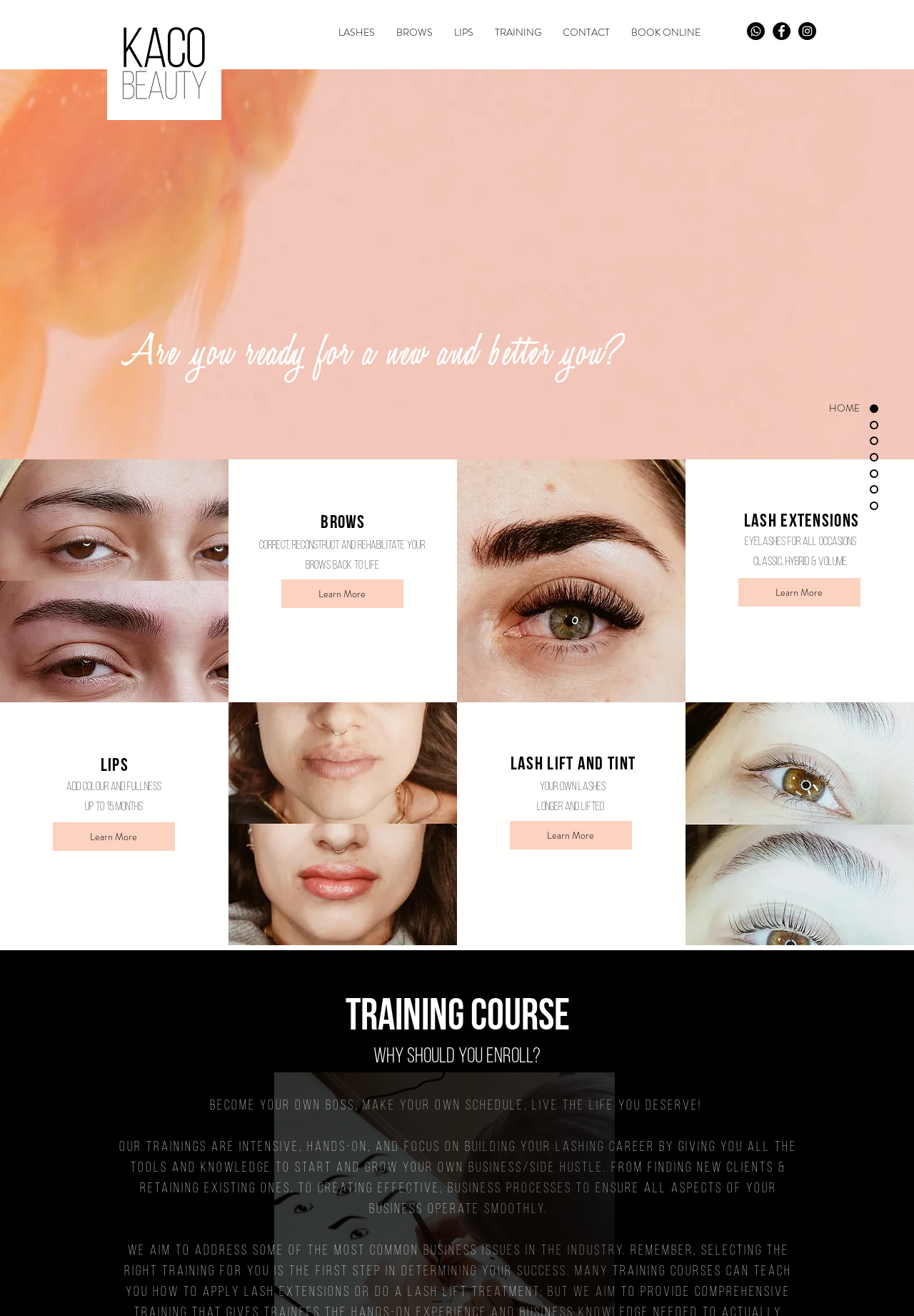What is the benefit of enrolling in the training course?
Respond to the question with a single word or phrase according to the image.

Become your own boss